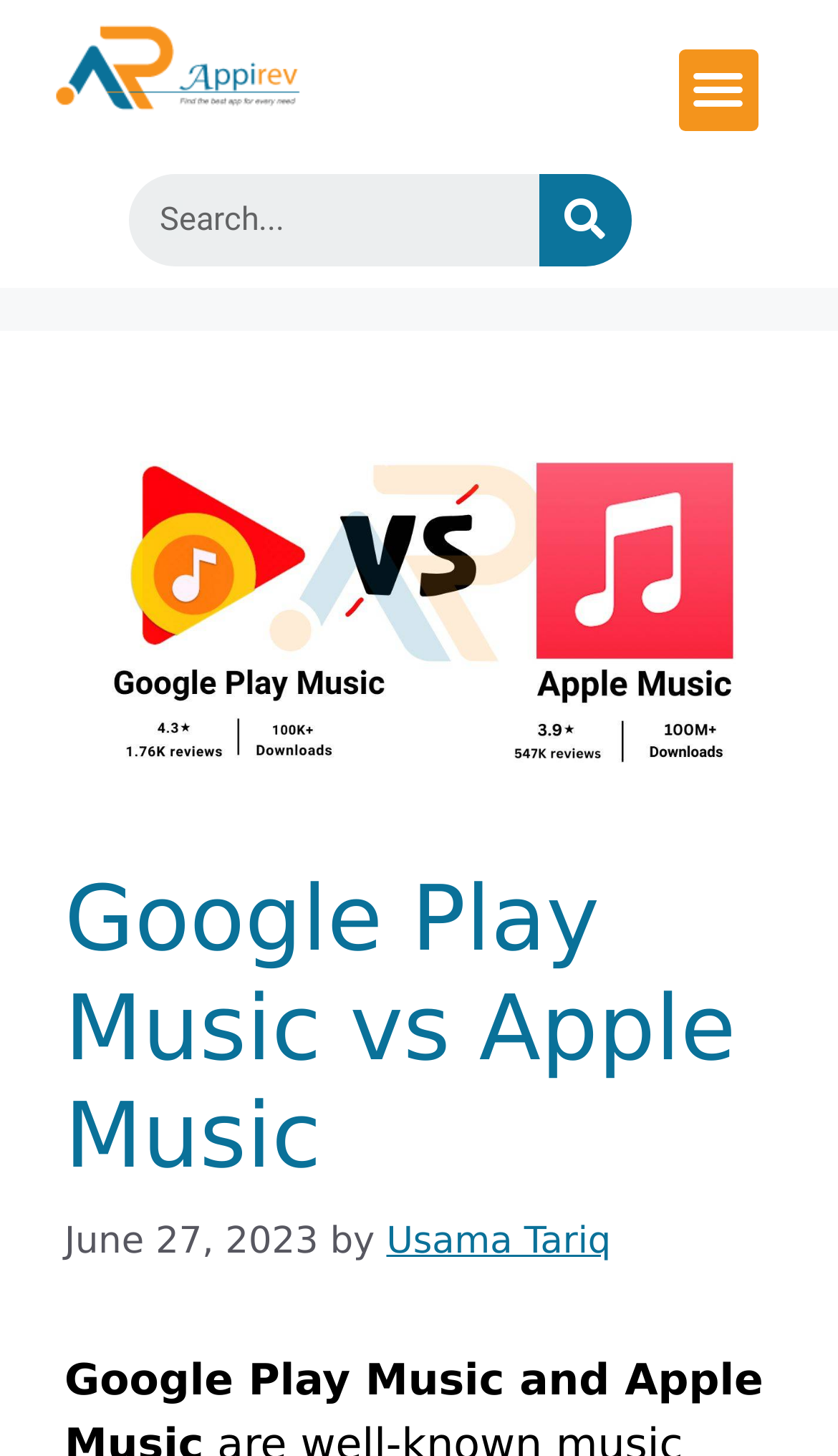Who is the author of the article?
Using the visual information, answer the question in a single word or phrase.

Usama Tariq